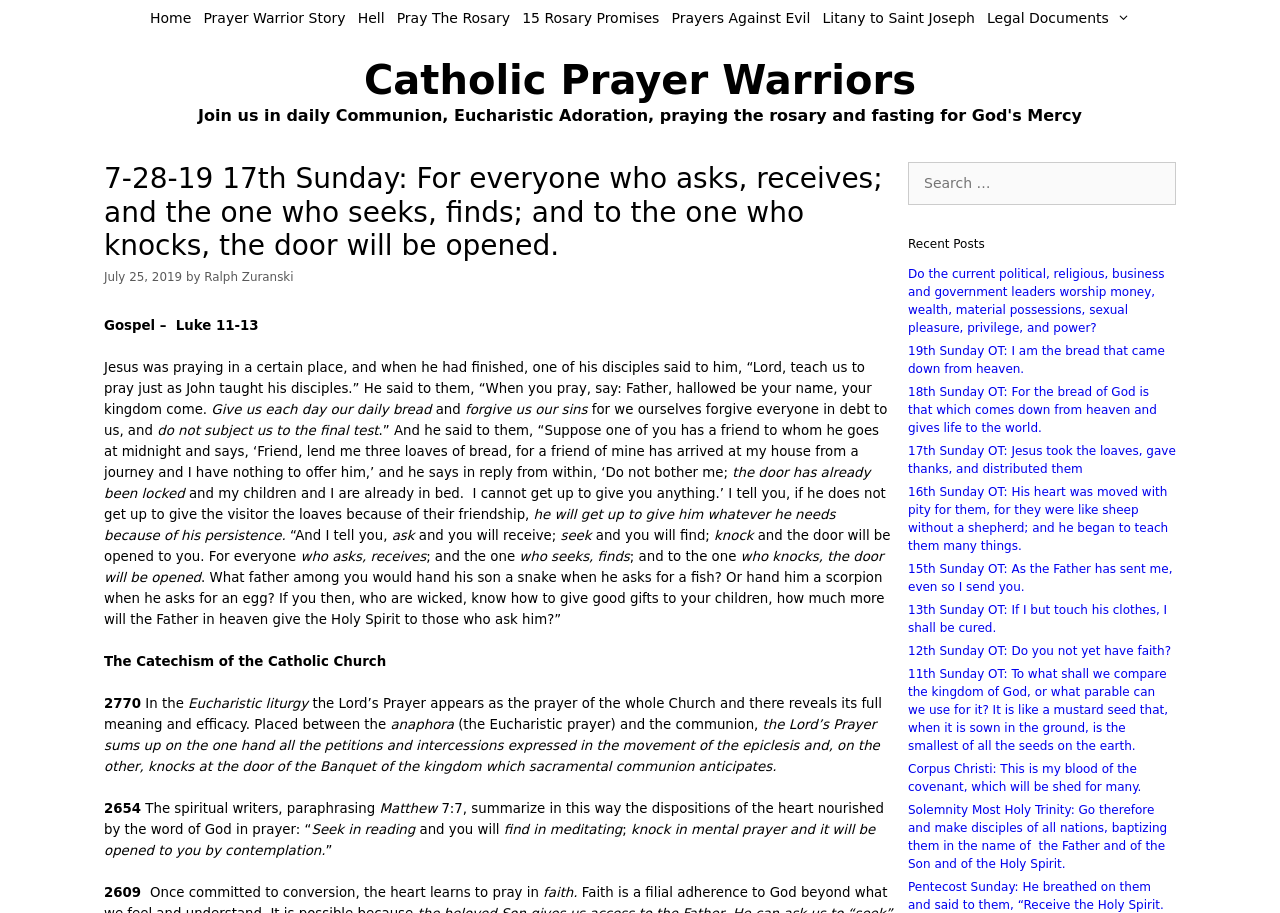Given the webpage screenshot, identify the bounding box of the UI element that matches this description: "Prayer Warrior Story".

[0.154, 0.0, 0.275, 0.039]